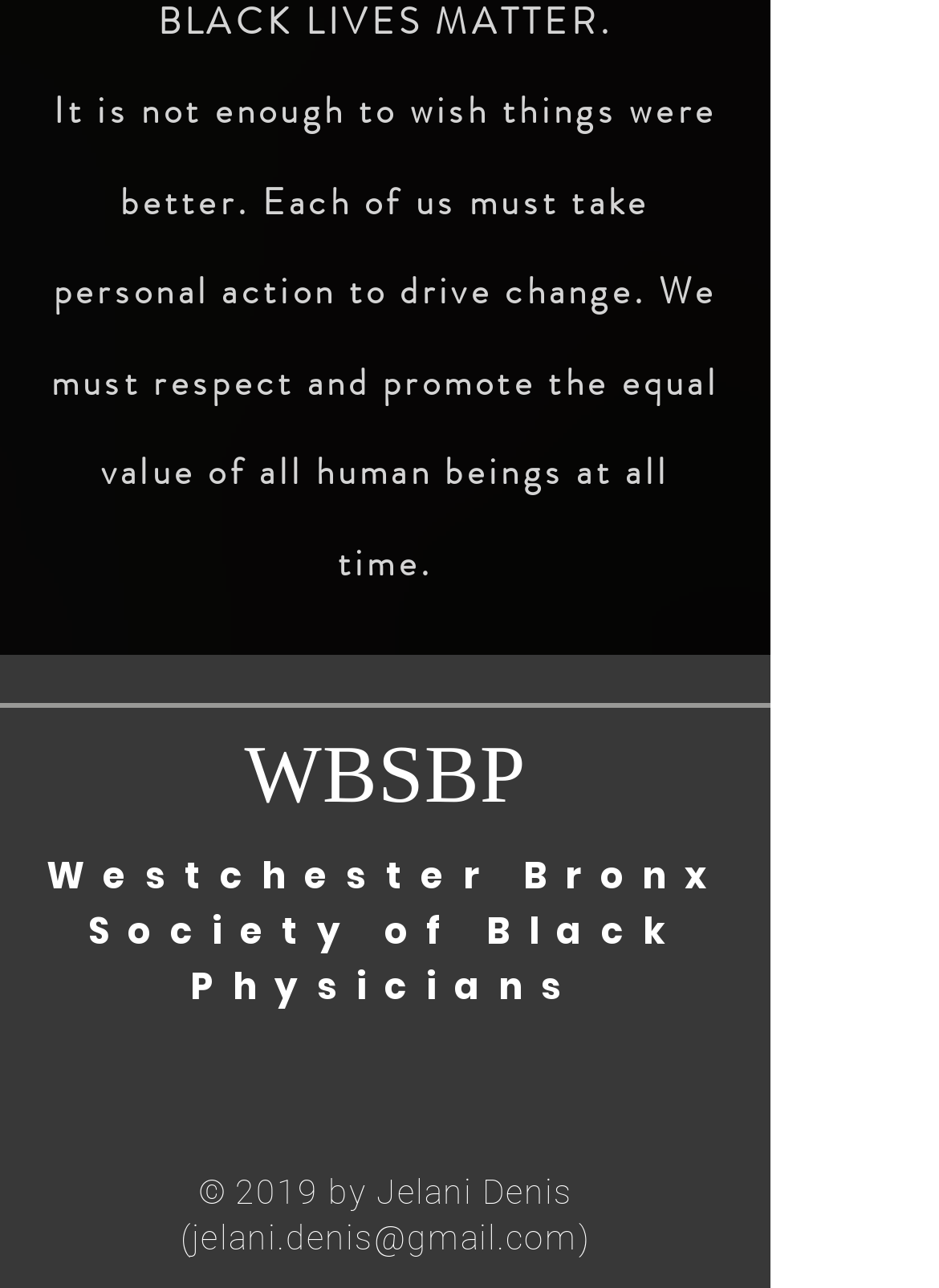Please respond to the question using a single word or phrase:
What is the name of the organization?

Westchester Bronx Society of Black Physicians